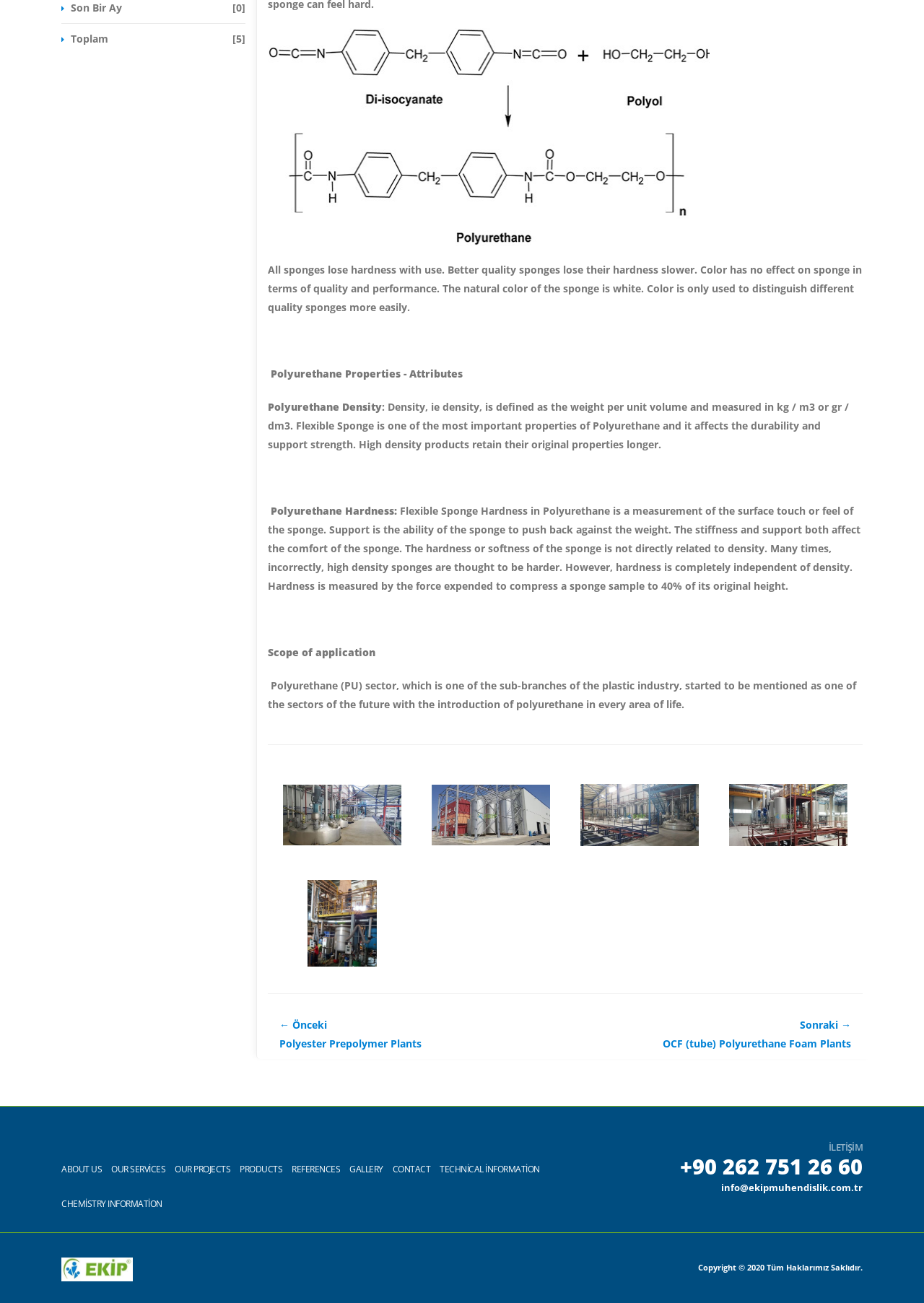Answer the question briefly using a single word or phrase: 
What is the purpose of the images with 'poliüretan-' labels?

Illustrations